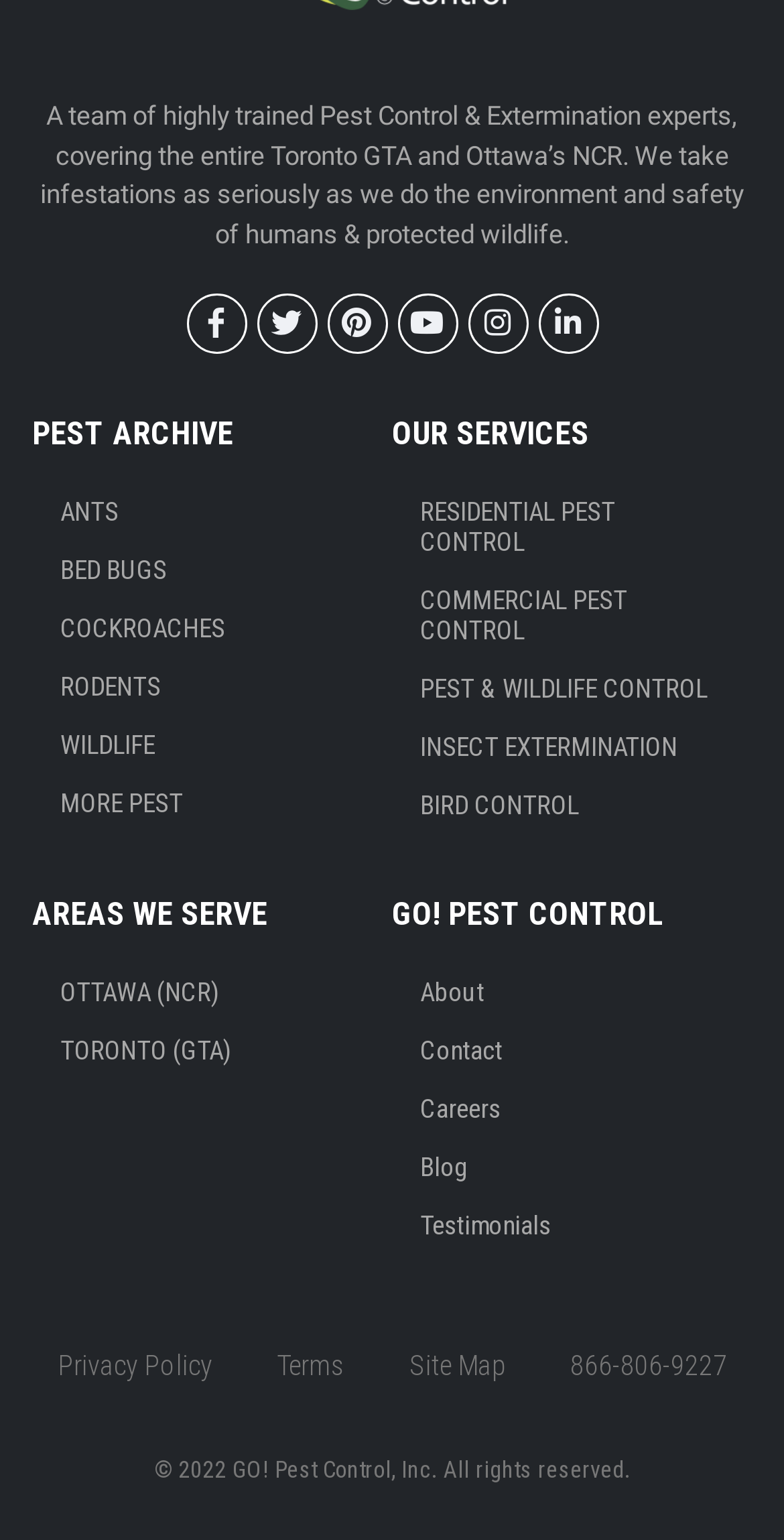Please determine the bounding box coordinates of the element to click on in order to accomplish the following task: "Learn about the company on the About page". Ensure the coordinates are four float numbers ranging from 0 to 1, i.e., [left, top, right, bottom].

[0.5, 0.625, 0.959, 0.663]